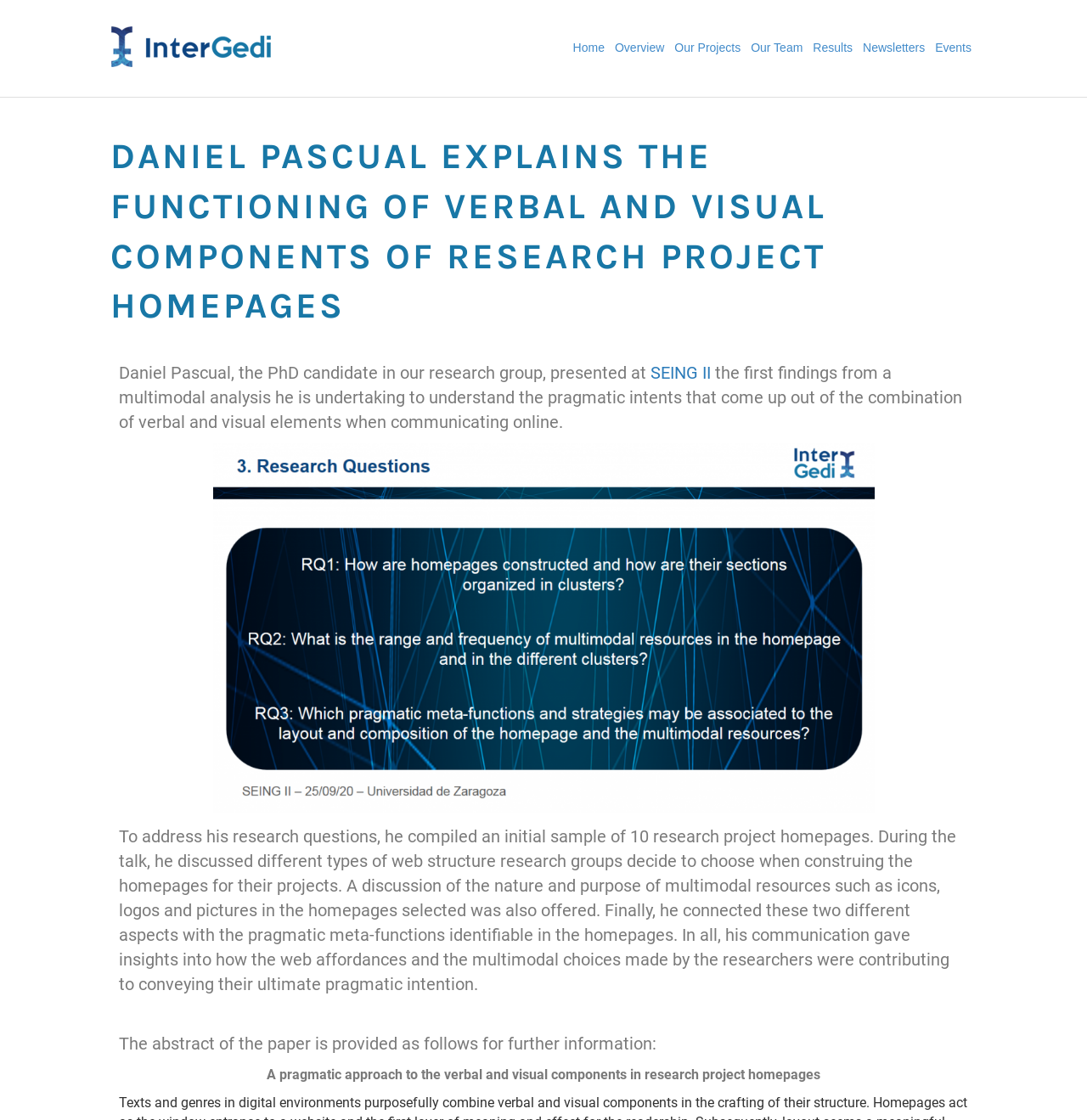Respond to the following question with a brief word or phrase:
What is the purpose of multimodal resources in the homepages?

to convey pragmatic intention